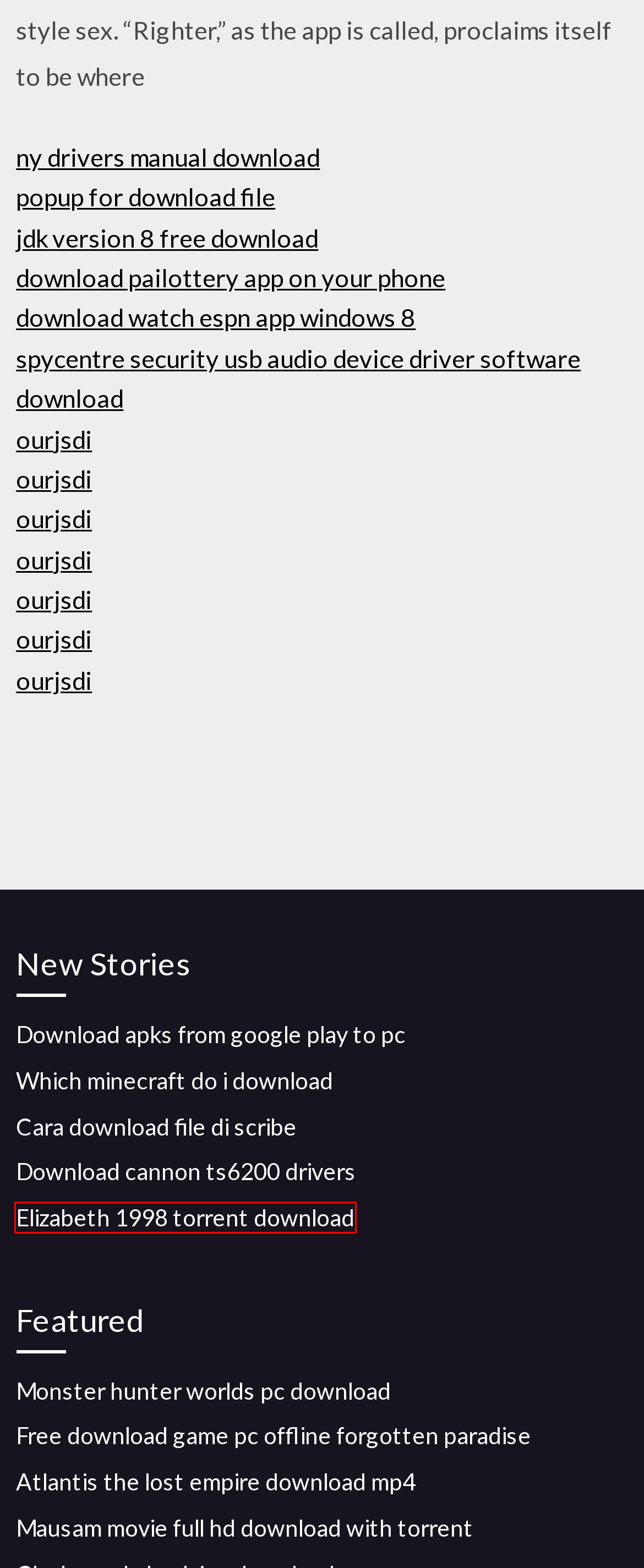Assess the screenshot of a webpage with a red bounding box and determine which webpage description most accurately matches the new page after clicking the element within the red box. Here are the options:
A. Popup for download file [2020]
B. Jdk version 8 free download [2020]
C. Download apks from google play to pc [2020]
D. Elizabeth 1998 torrent download [2020]
E. Ny drivers manual download (2020)
F. Monster hunter worlds pc download [2020]
G. Spycentre security usb audio device driver software download (2020)
H. Download cannon ts6200 drivers [2020]

D